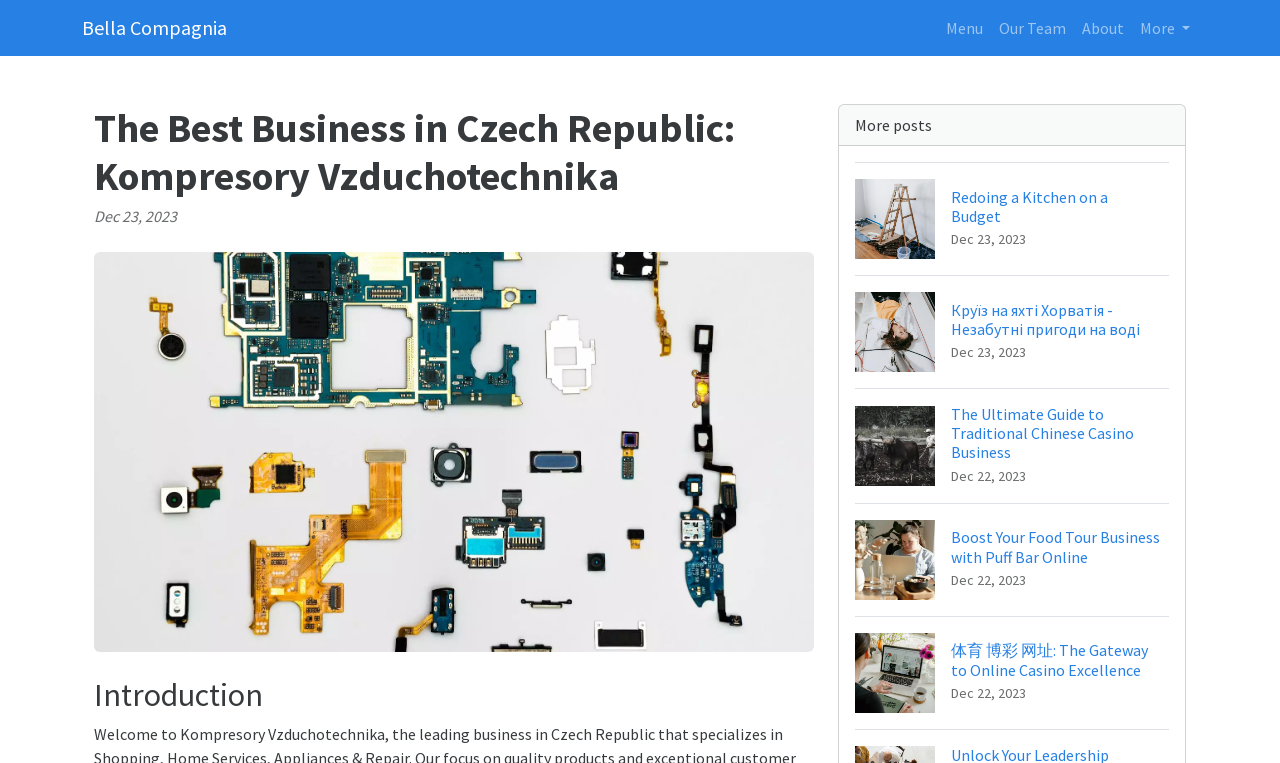Use a single word or phrase to respond to the question:
What type of content does the webpage feature?

Business and shopping